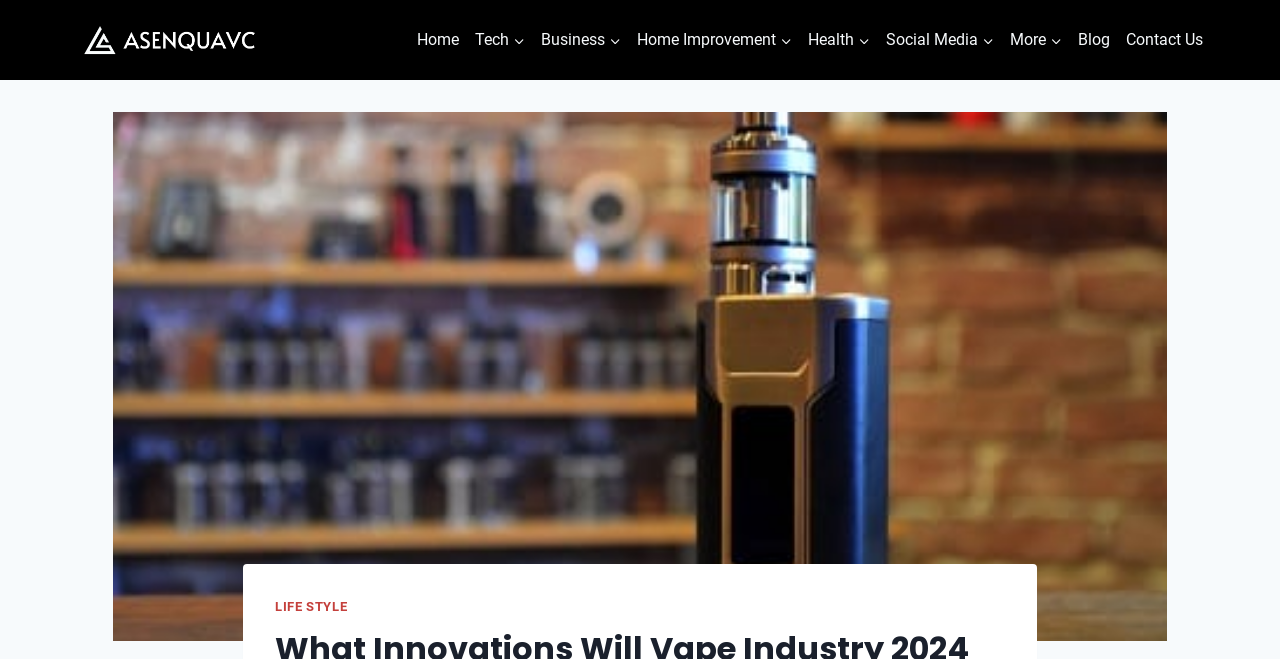How many main navigation items are there?
Using the visual information, reply with a single word or short phrase.

9